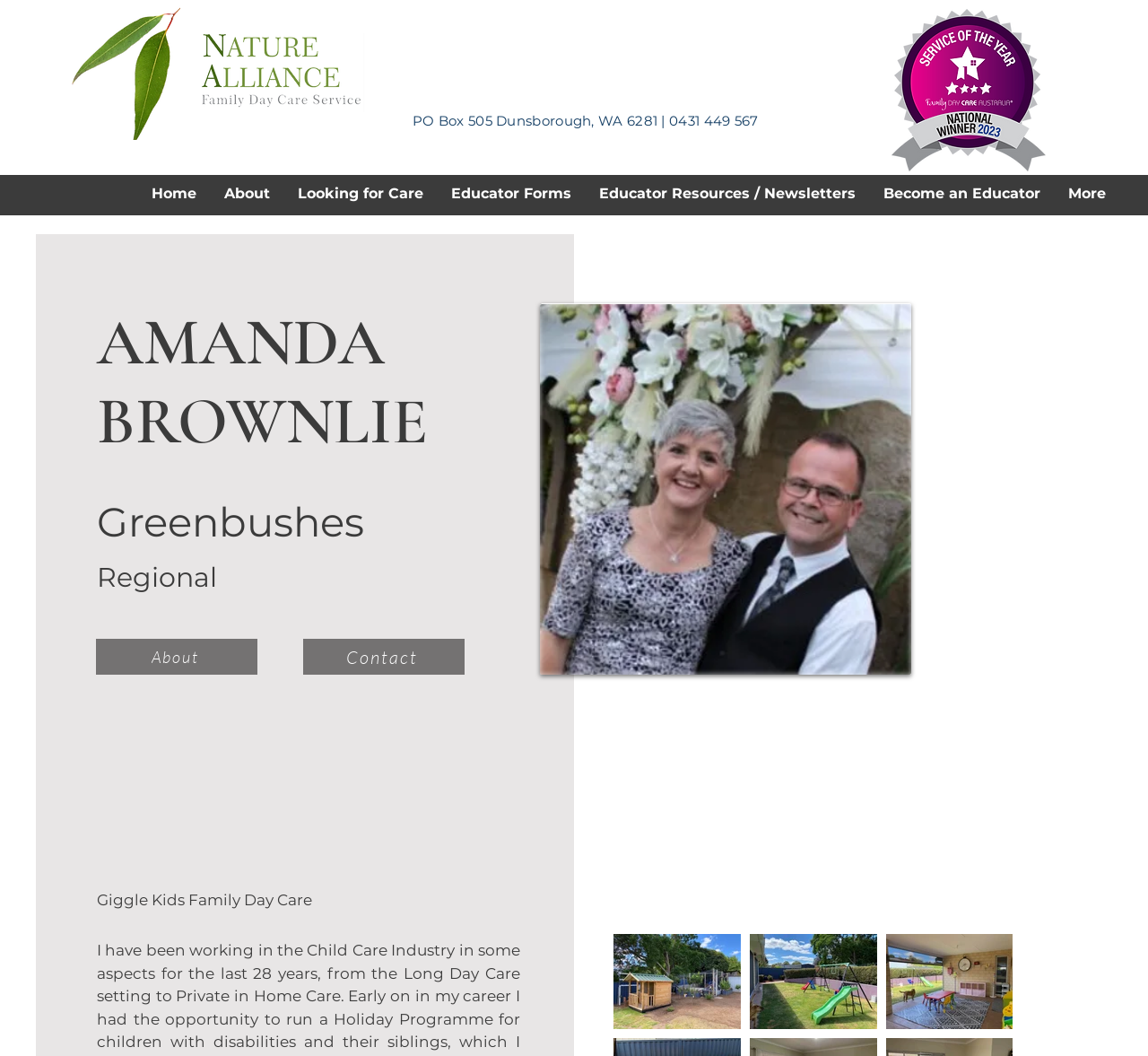What is the name of the day care?
Please interpret the details in the image and answer the question thoroughly.

The name of the day care can be found in the static text element below the heading 'ABOUT', which reads 'Giggle Kids Family Day Care'. This suggests that the day care being referred to is Giggle Kids Family Day Care.